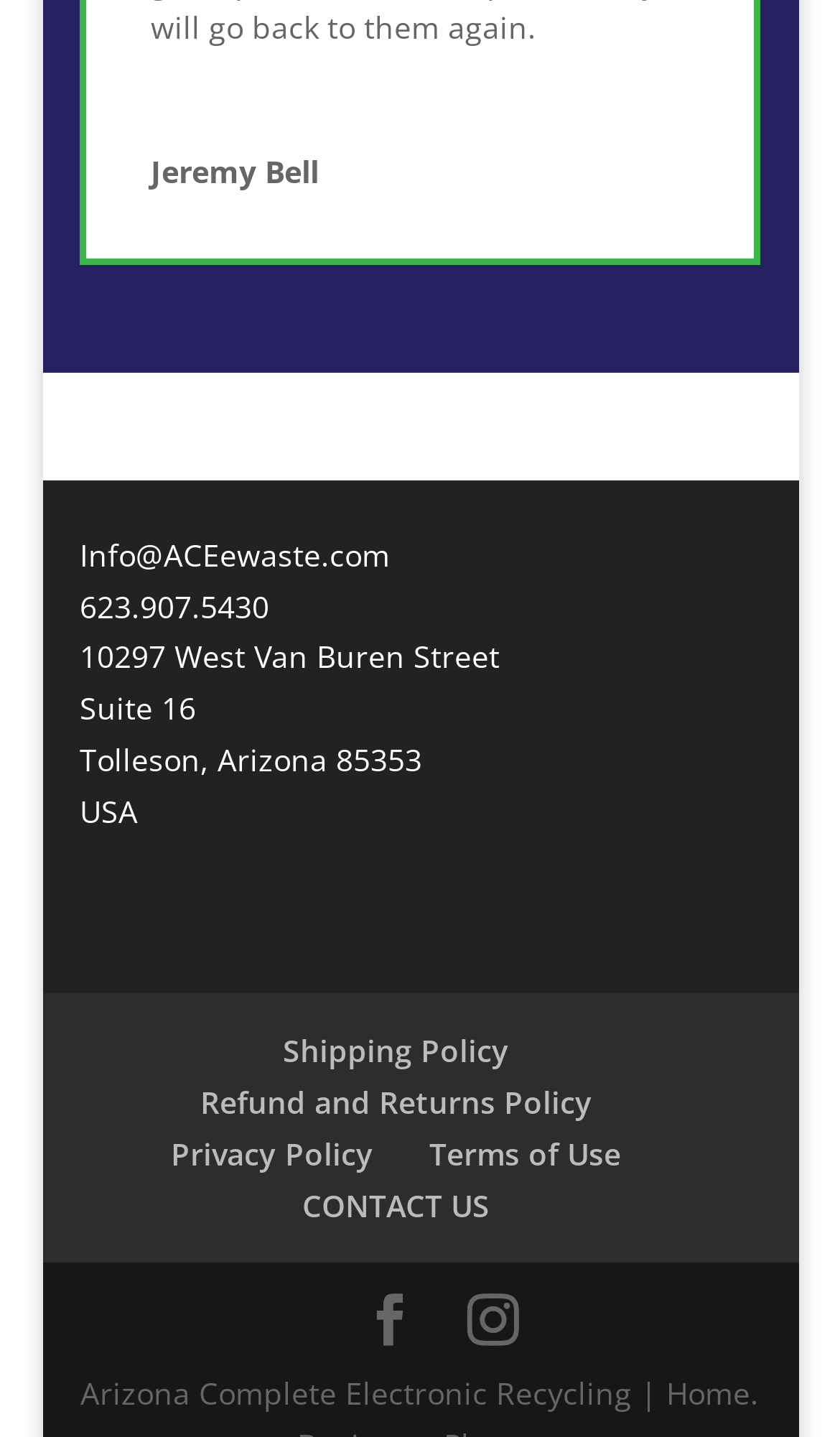Please determine the bounding box coordinates of the element's region to click for the following instruction: "Visit VisitPensacola.com".

None